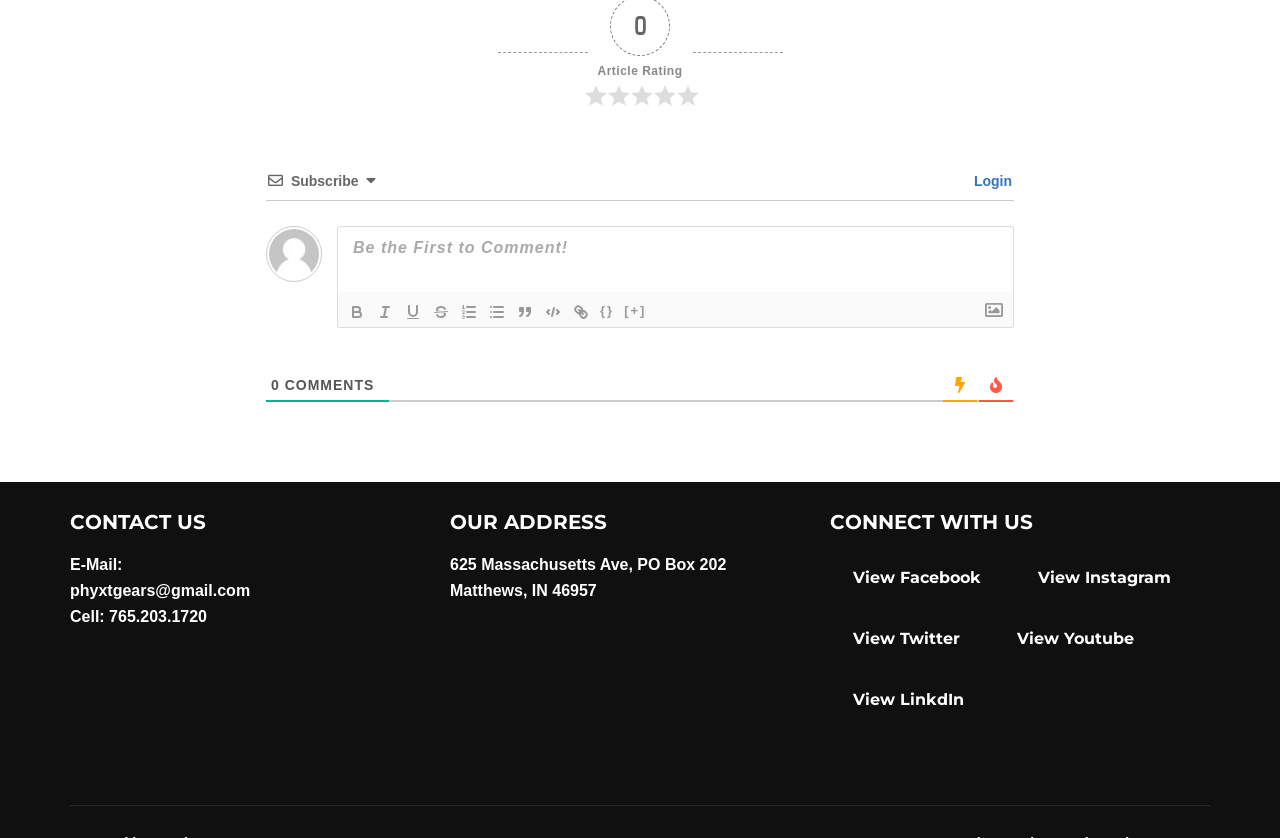What is the address provided in the footer?
Can you offer a detailed and complete answer to this question?

I examined the footer section and found a StaticText element with the address '625 Massachusetts Ave, PO Box 202 Matthews, IN 46957'.